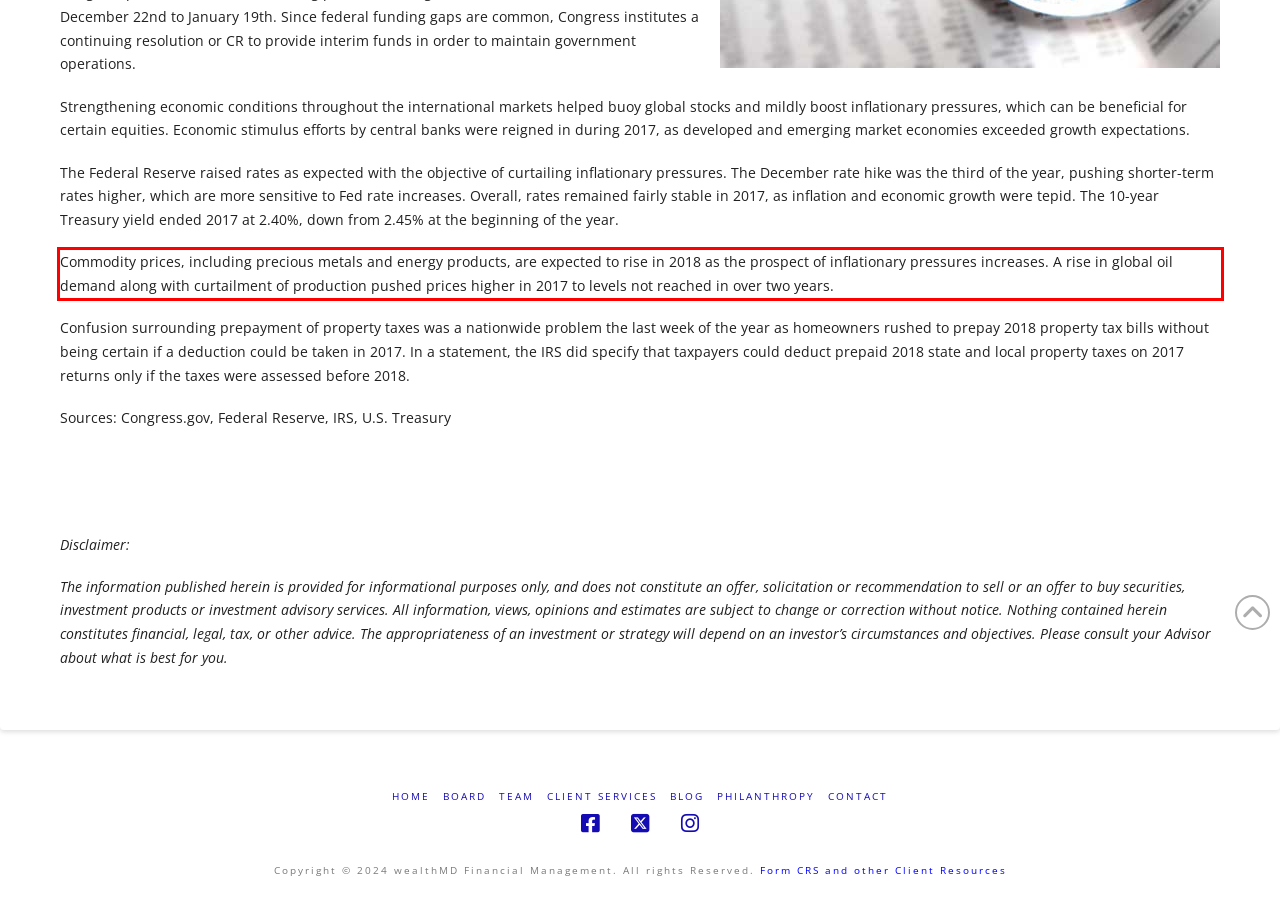From the screenshot of the webpage, locate the red bounding box and extract the text contained within that area.

Commodity prices, including precious metals and energy products, are expected to rise in 2018 as the prospect of inflationary pressures increases. A rise in global oil demand along with curtailment of production pushed prices higher in 2017 to levels not reached in over two years.